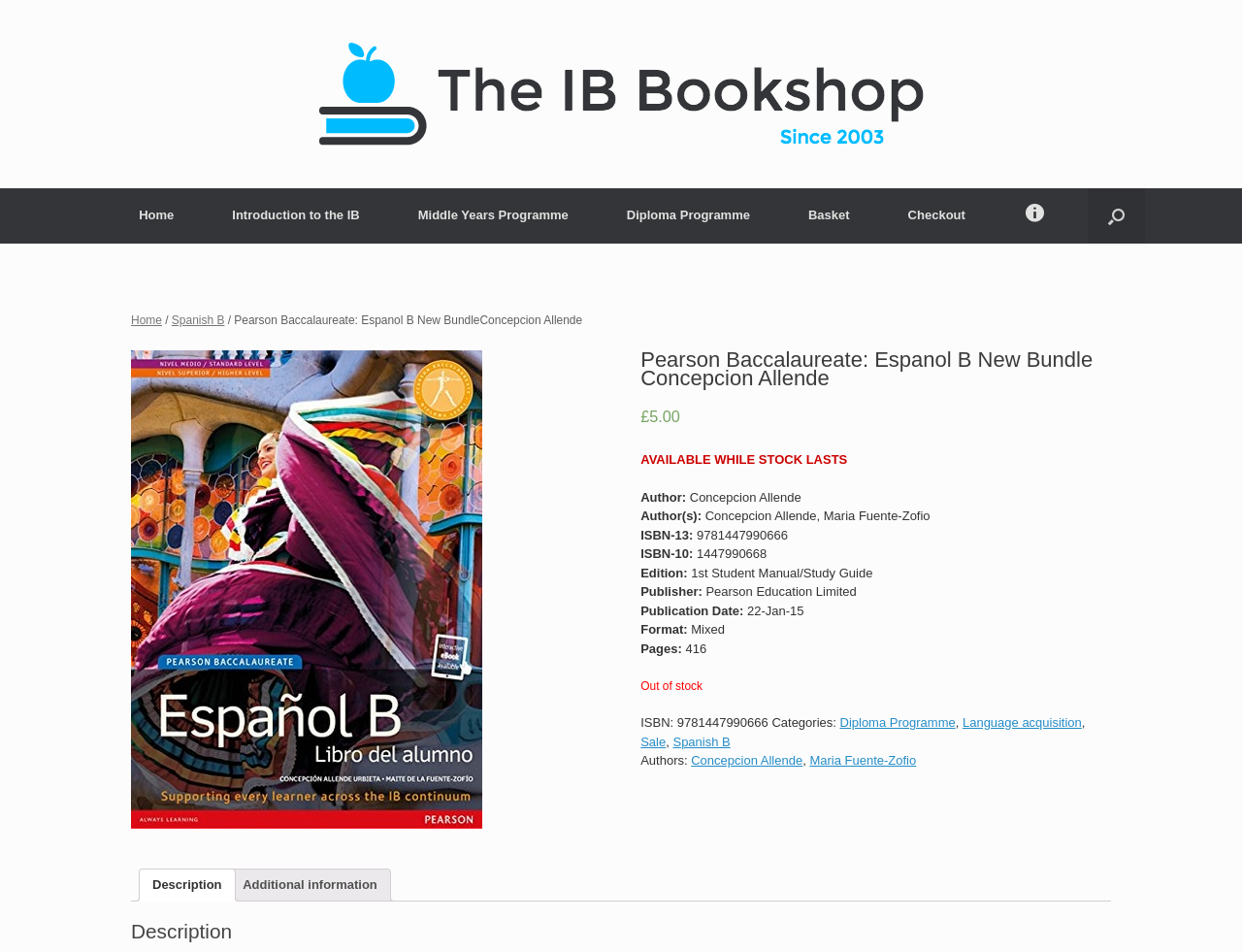Please identify the bounding box coordinates for the region that you need to click to follow this instruction: "Check the basket".

[0.627, 0.199, 0.708, 0.253]